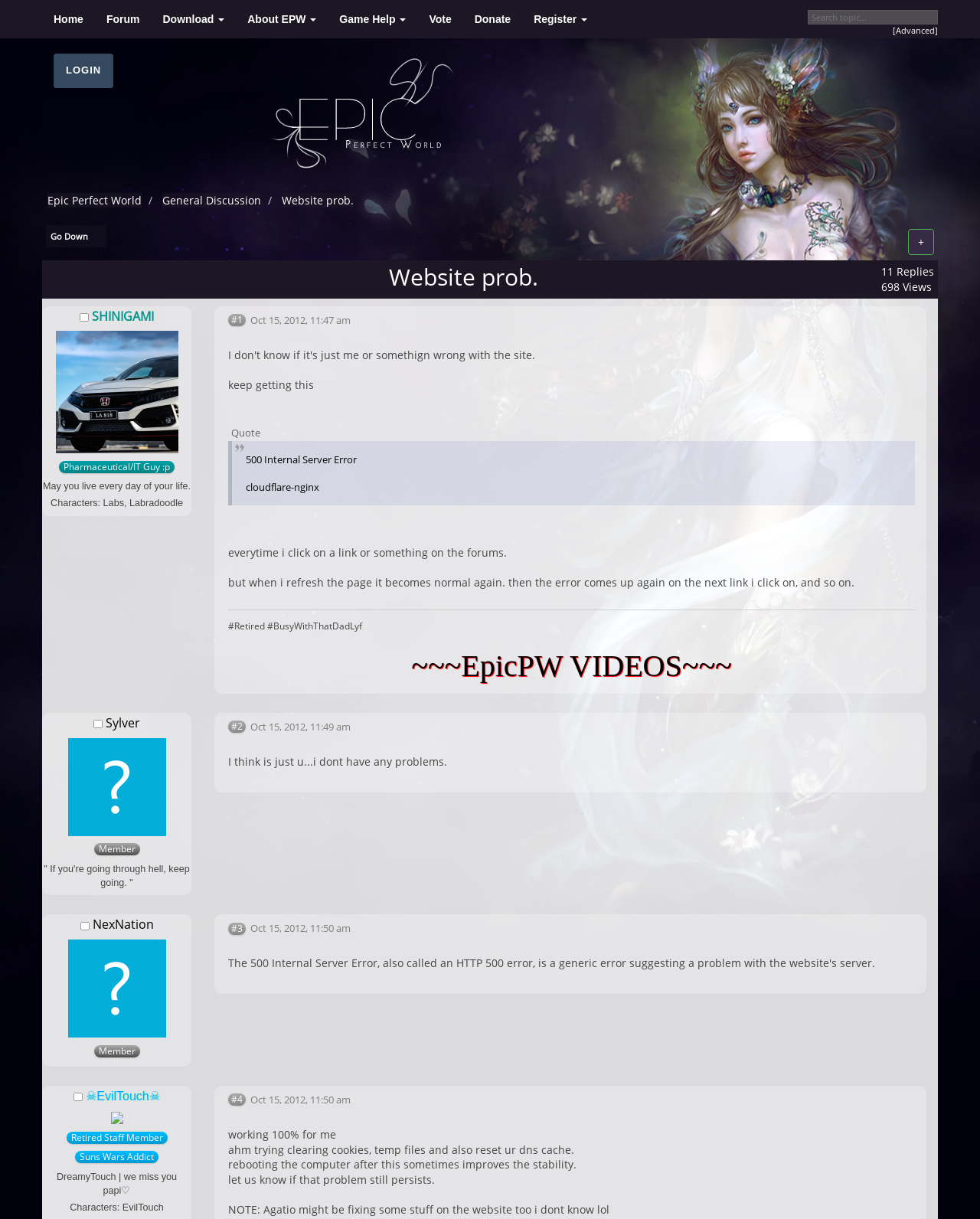Point out the bounding box coordinates of the section to click in order to follow this instruction: "Click on the 'LOGIN' button".

[0.055, 0.044, 0.116, 0.072]